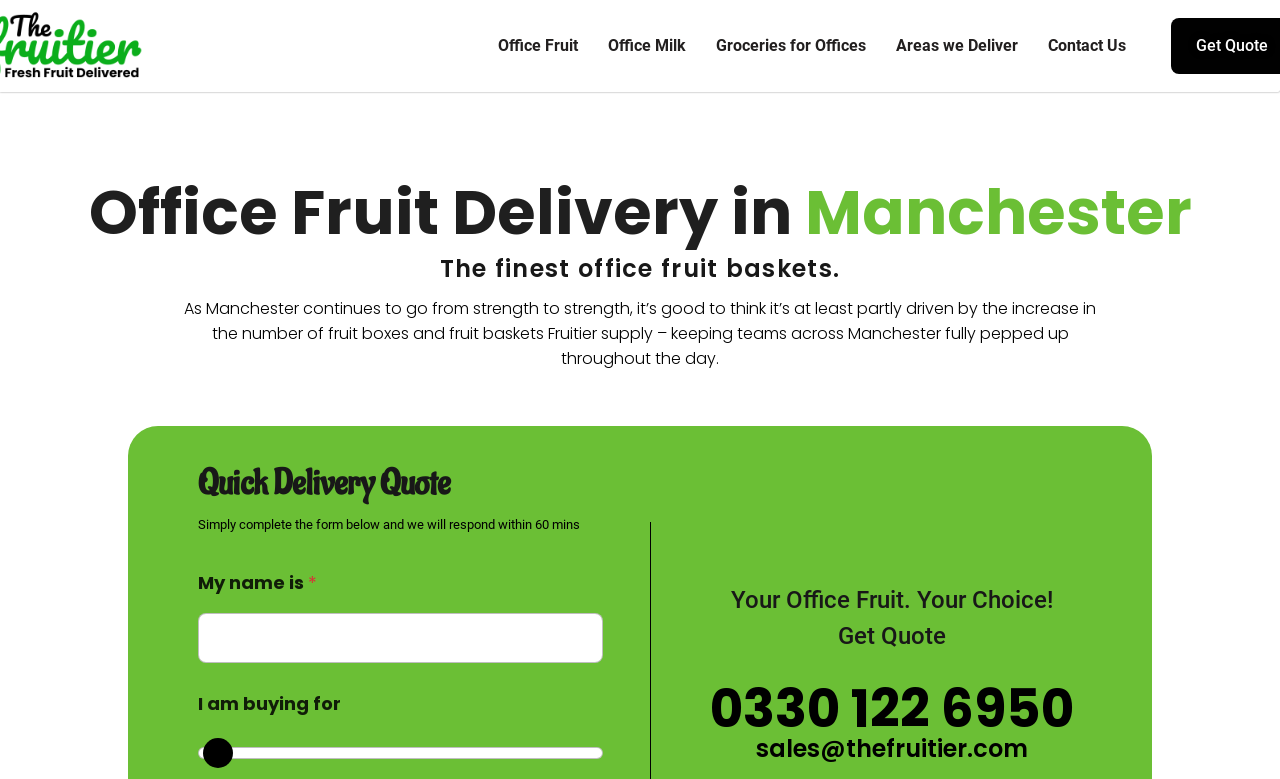Locate the bounding box coordinates of the element I should click to achieve the following instruction: "Call 0330 122 6950".

[0.517, 0.871, 0.877, 0.948]